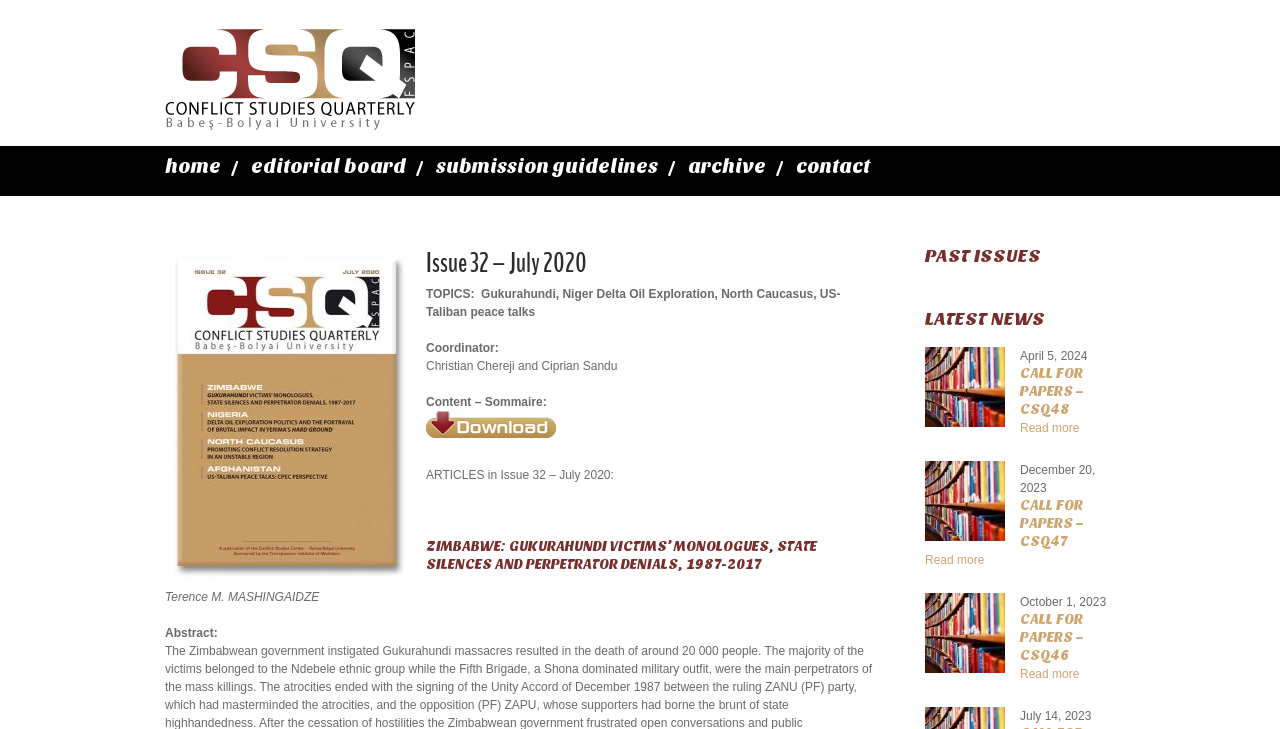Please identify the bounding box coordinates of the element that needs to be clicked to execute the following command: "Click on the 'Conflict Studies Quarterly' link". Provide the bounding box using four float numbers between 0 and 1, formatted as [left, top, right, bottom].

[0.129, 0.038, 0.324, 0.178]